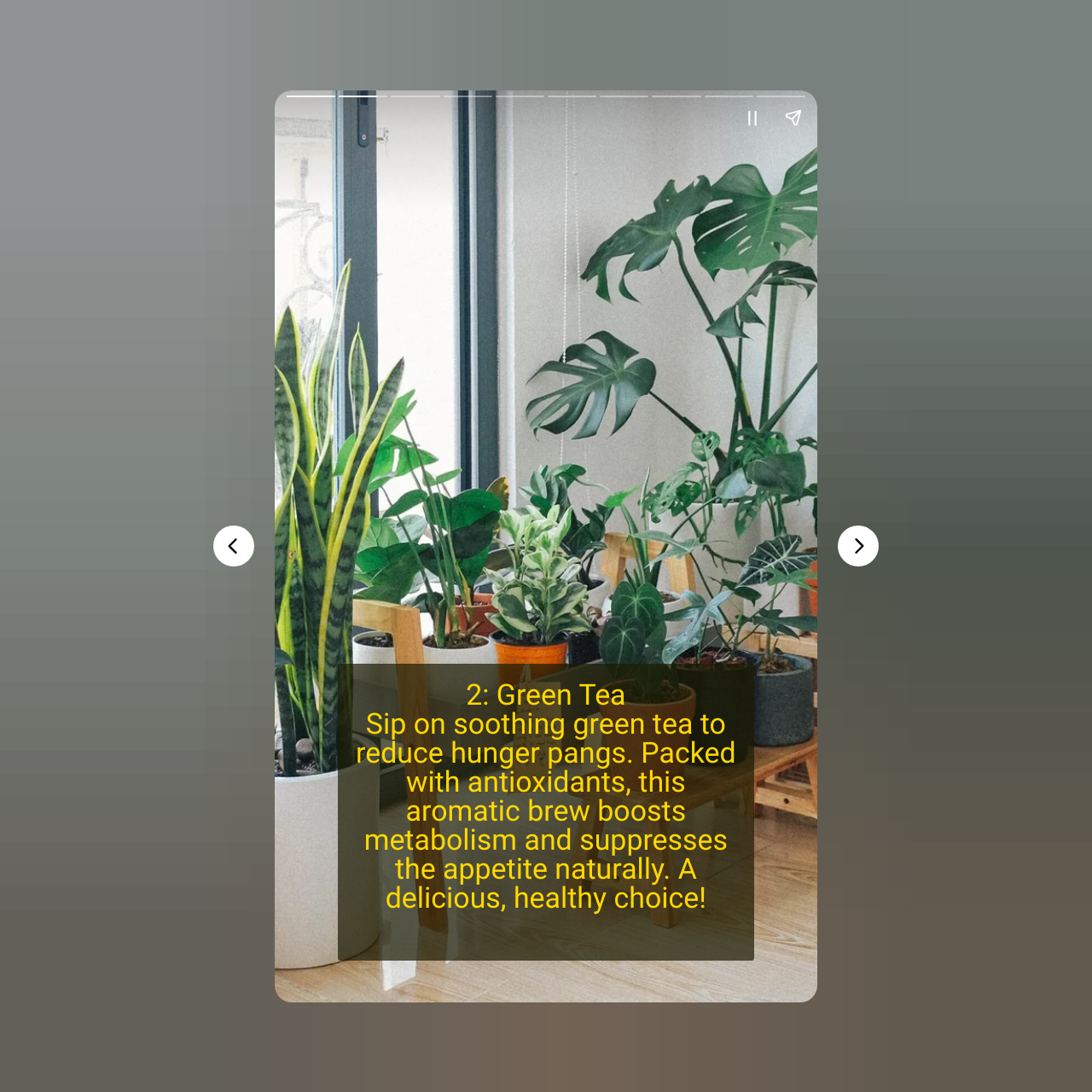Reply to the question with a single word or phrase:
What is the second natural appetite suppressant mentioned?

Green Tea